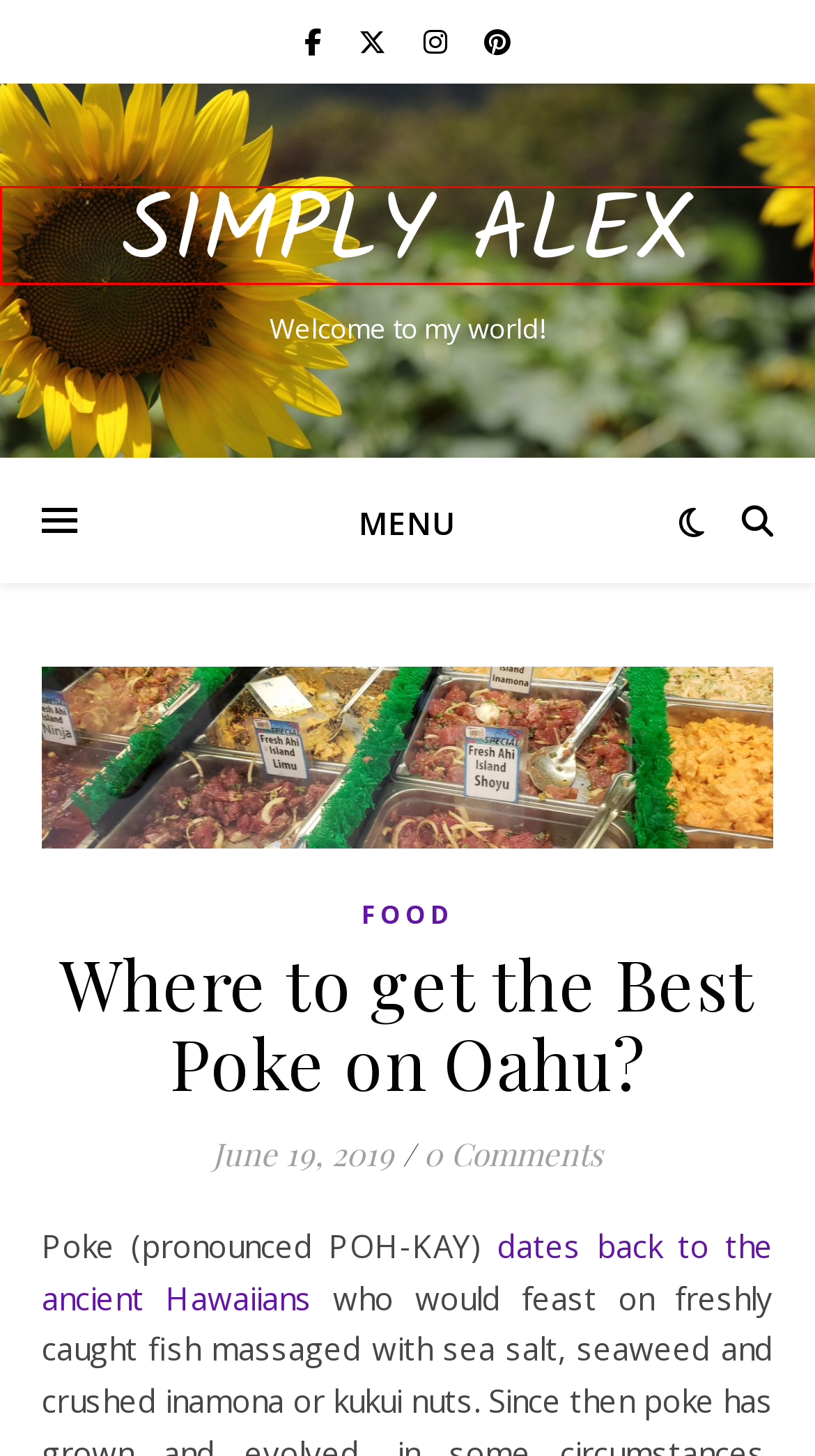Examine the screenshot of a webpage with a red bounding box around a UI element. Your task is to identify the webpage description that best corresponds to the new webpage after clicking the specified element. The given options are:
A. September 2019 - Simply Alex
B. Terms and Conditions - Simply Alex
C. June 2019 - Simply Alex
D. Simply Alex - Welcome to my world!
E. Kailua Archives - Simply Alex
F. Maui Archives - Simply Alex
G. Food Archives - Simply Alex
H. October 2020 - Simply Alex

D